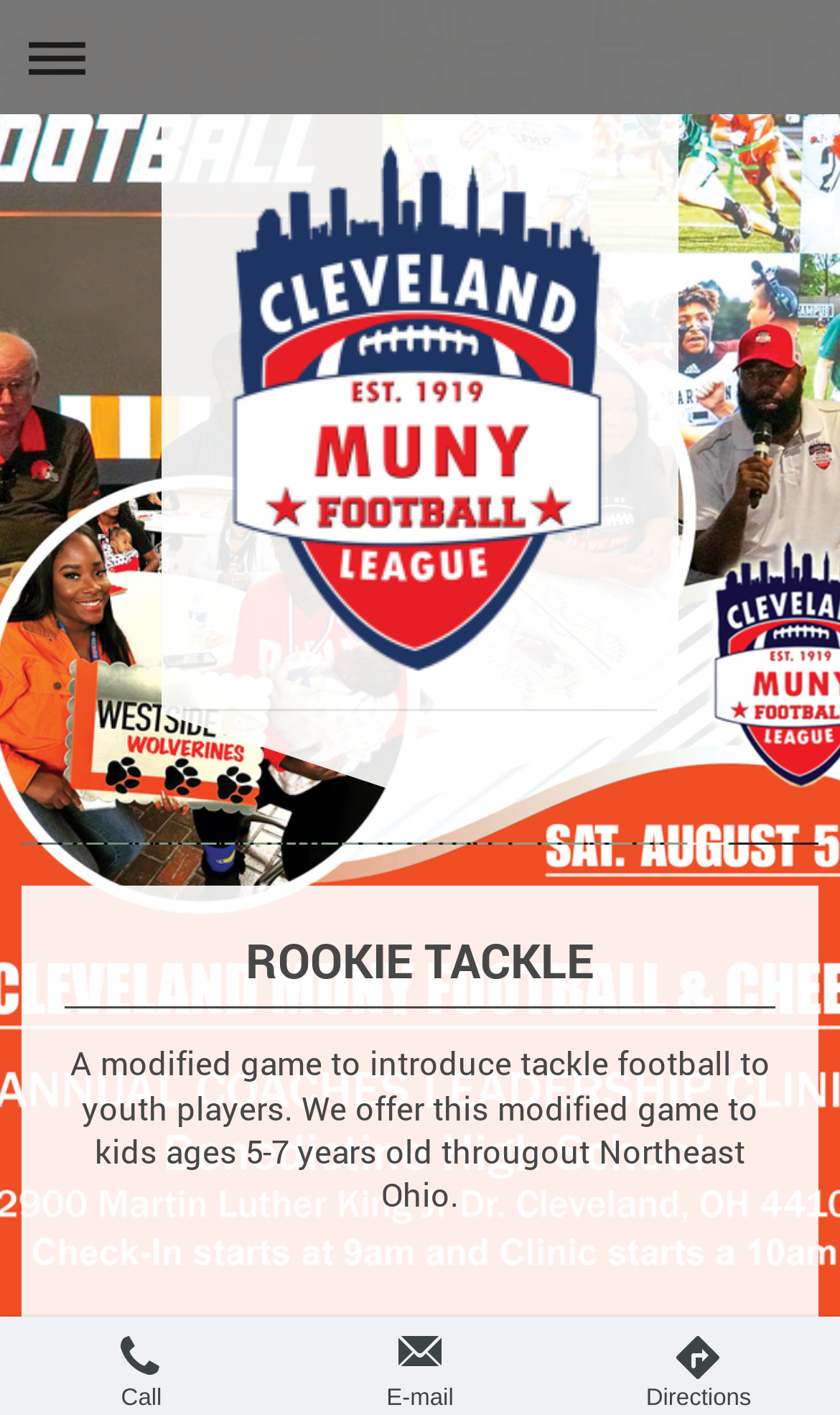Provide the bounding box for the UI element matching this description: "Delivery Information".

None